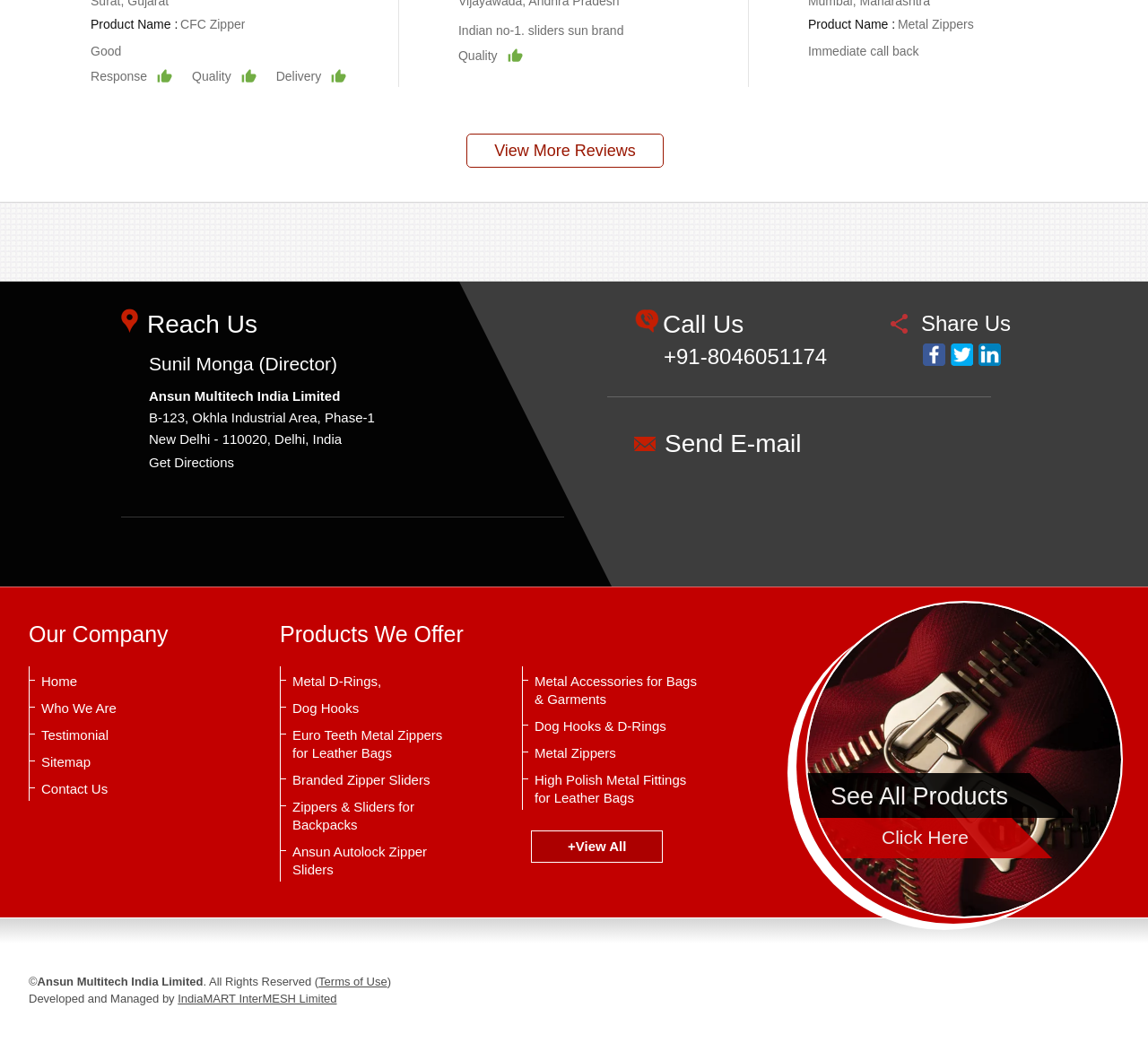Indicate the bounding box coordinates of the element that must be clicked to execute the instruction: "Get directions". The coordinates should be given as four float numbers between 0 and 1, i.e., [left, top, right, bottom].

[0.13, 0.436, 0.204, 0.451]